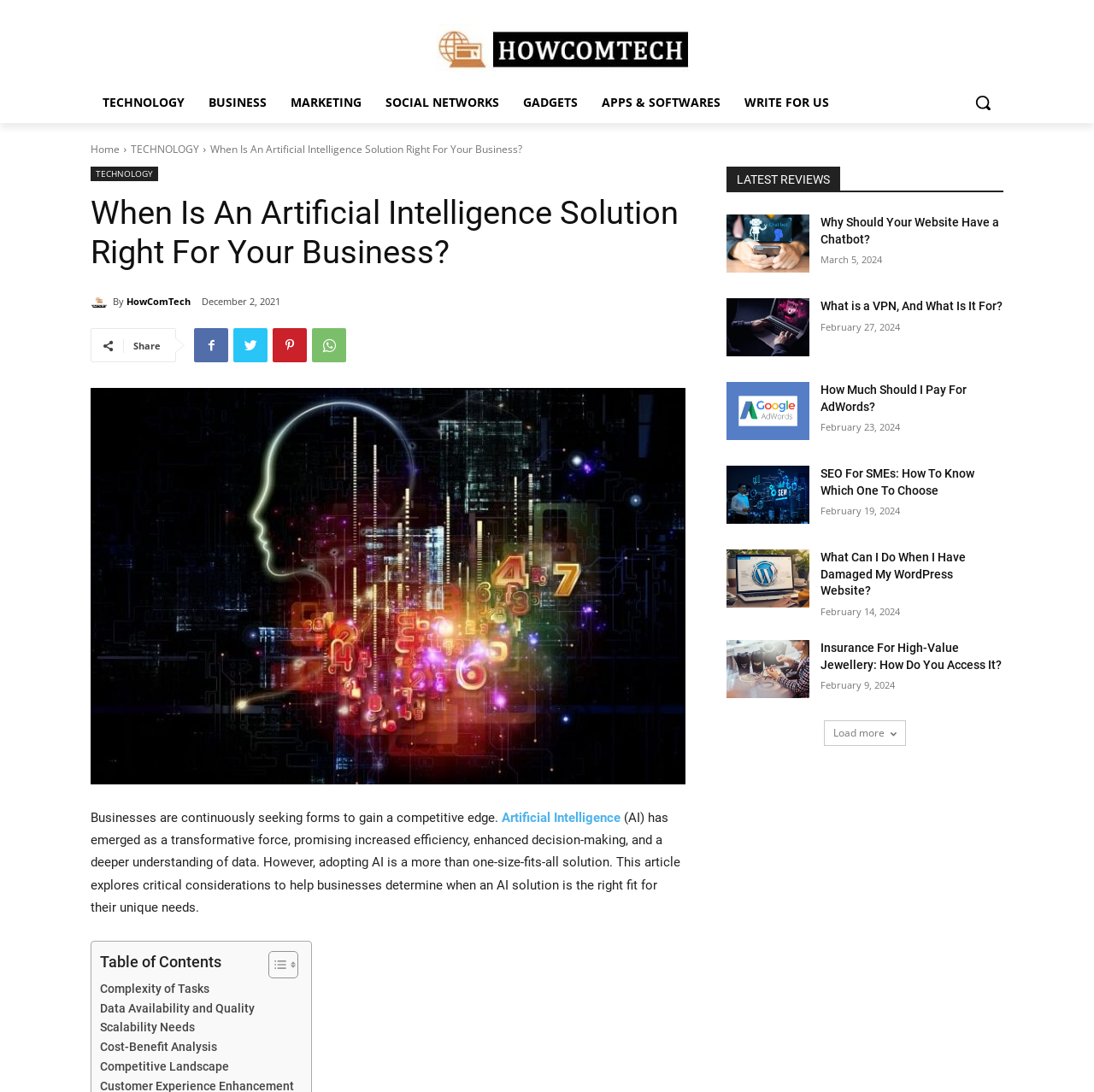Extract the text of the main heading from the webpage.

When Is An Artificial Intelligence Solution Right For Your Business?